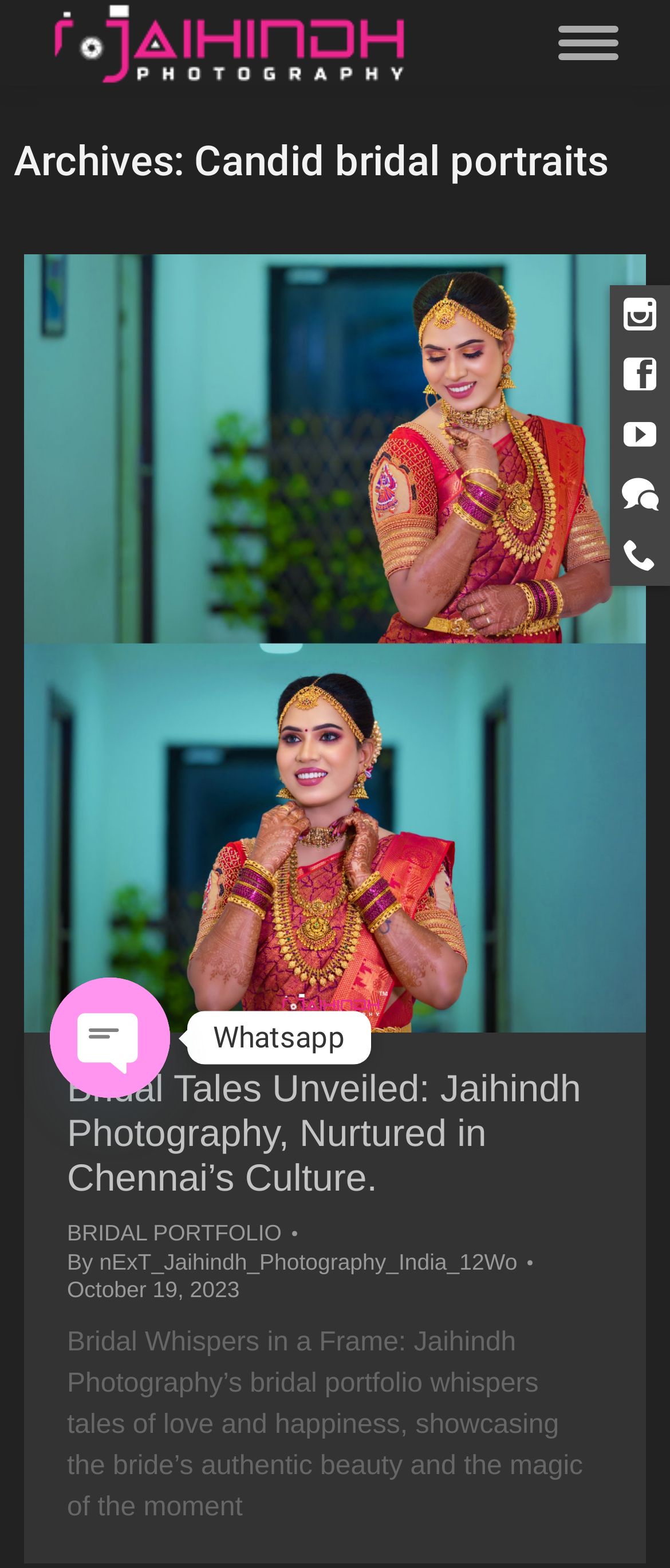Please provide the bounding box coordinates for the element that needs to be clicked to perform the instruction: "Go to top of the page". The coordinates must consist of four float numbers between 0 and 1, formatted as [left, top, right, bottom].

[0.872, 0.673, 0.974, 0.717]